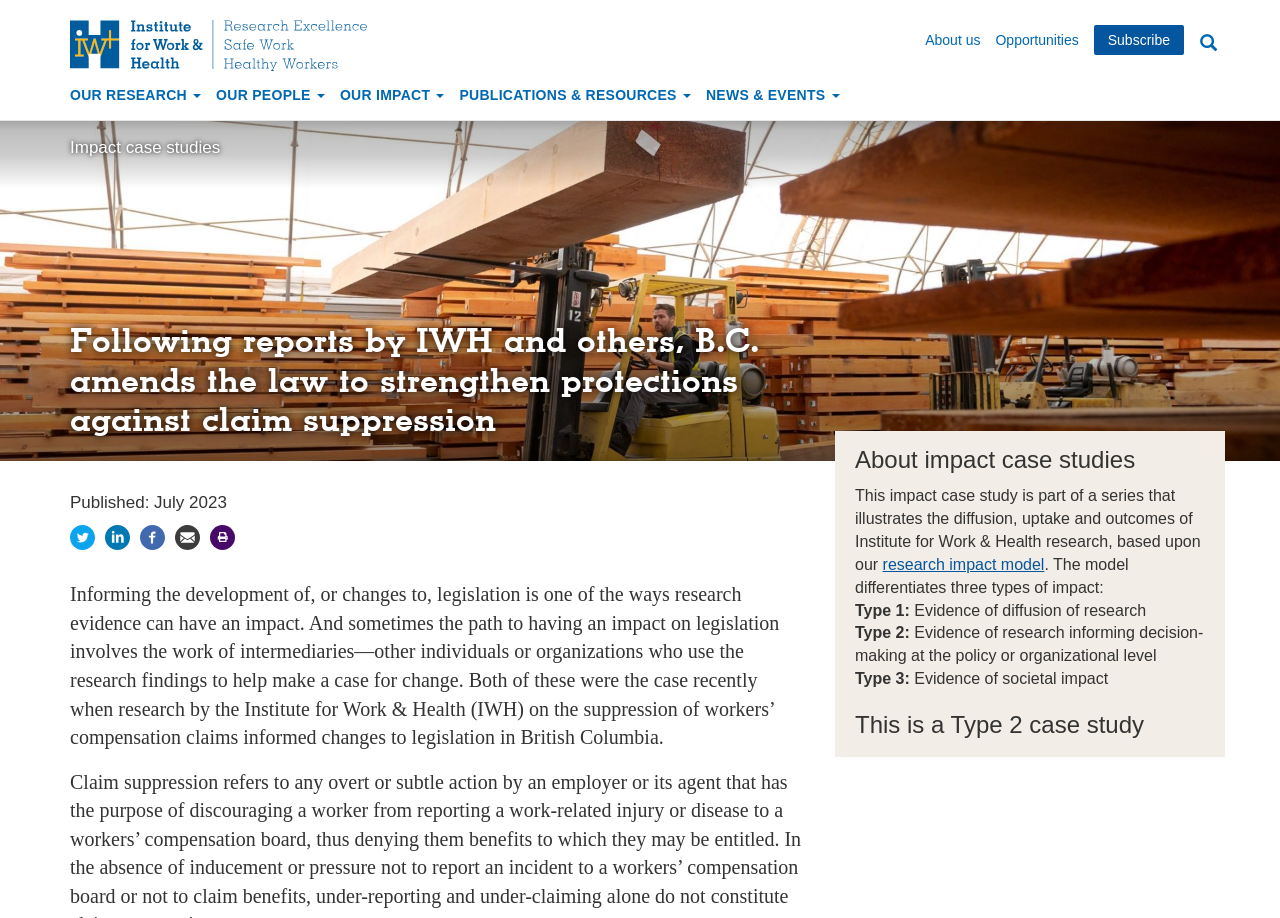Indicate the bounding box coordinates of the clickable region to achieve the following instruction: "Check impact case studies."

[0.055, 0.15, 0.172, 0.171]